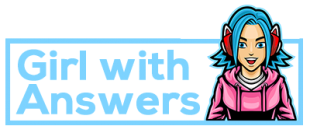What is the main topic of the content associated with this brand? Examine the screenshot and reply using just one word or a brief phrase.

Various topics